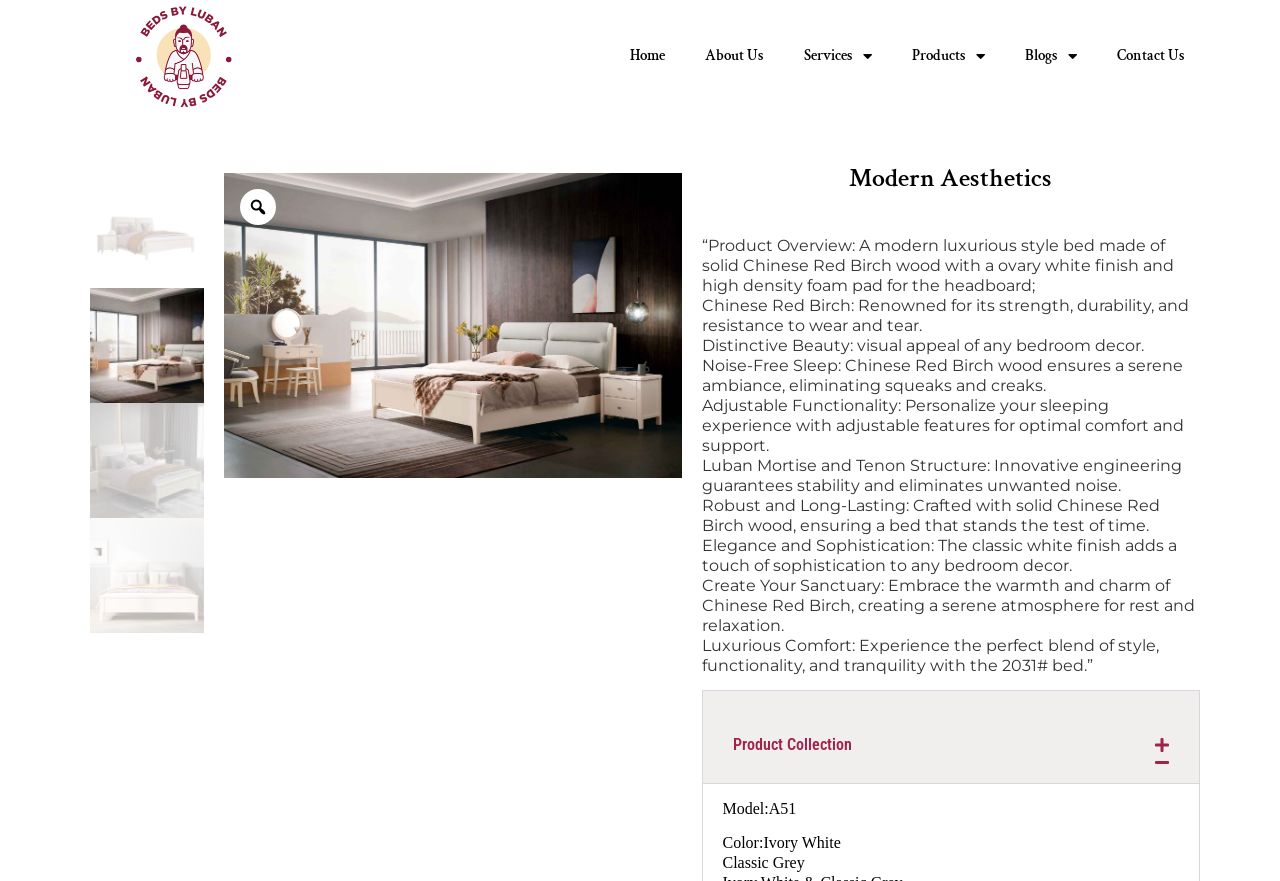Provide a one-word or brief phrase answer to the question:
What type of furniture is showcased?

Bedroom furniture